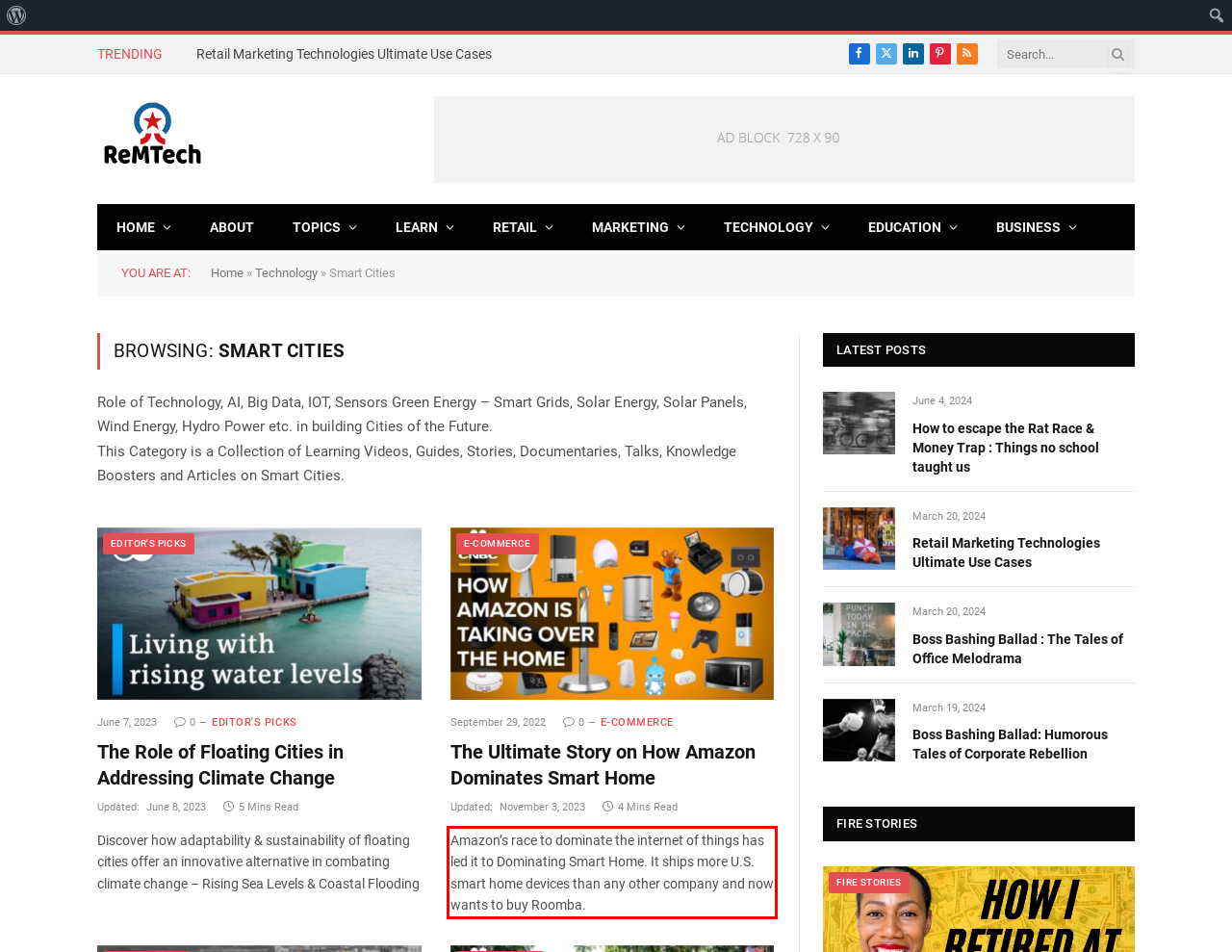You are looking at a screenshot of a webpage with a red rectangle bounding box. Use OCR to identify and extract the text content found inside this red bounding box.

Amazon’s race to dominate the internet of things has led it to Dominating Smart Home. It ships more U.S. smart home devices than any other company and now wants to buy Roomba.